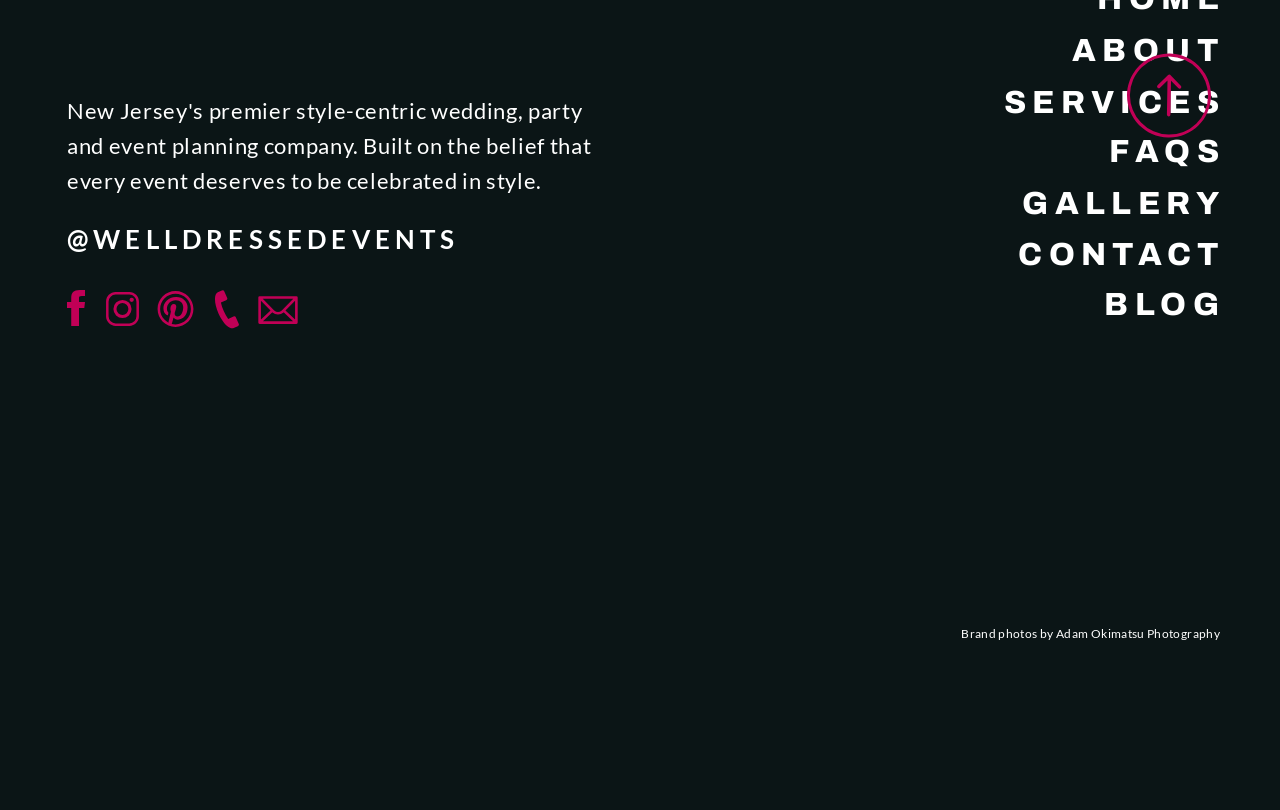What is the purpose of the 'GALLERY' section?
Please respond to the question thoroughly and include all relevant details.

The 'GALLERY' section is likely intended to showcase photos from various wedding events, allowing users to browse and view images related to weddings.